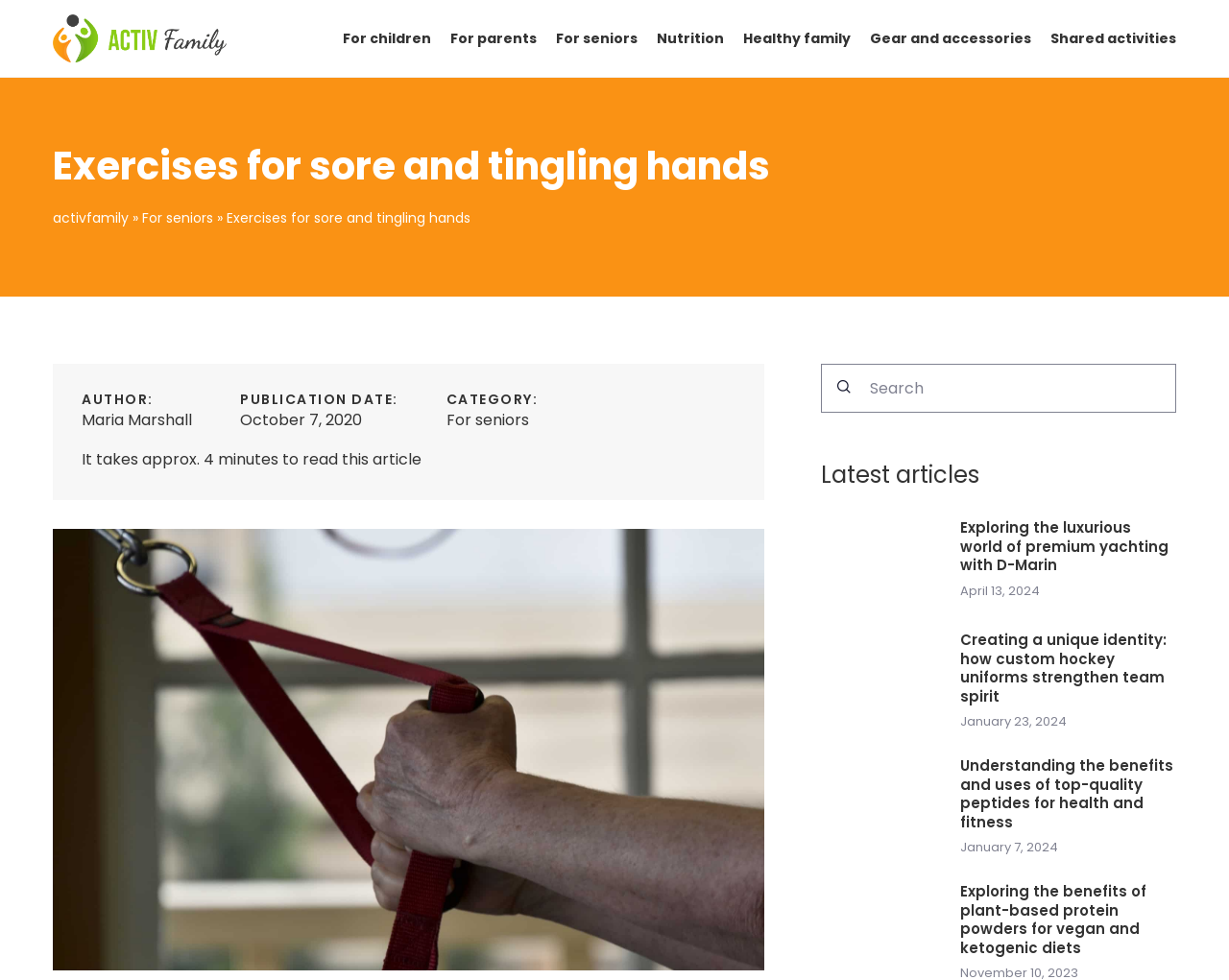Give a one-word or short phrase answer to the question: 
How many minutes does it take to read the current article?

4